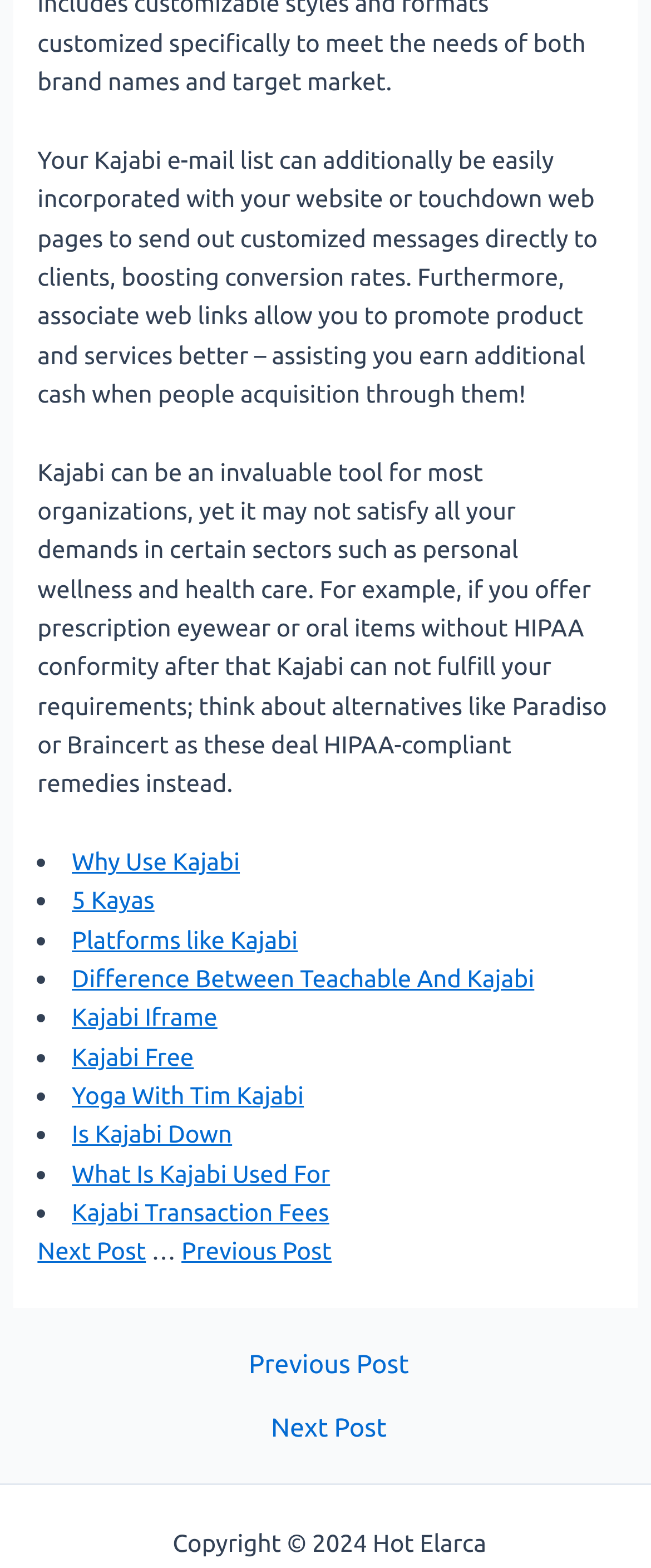What is the last link at the bottom of the webpage?
Please look at the screenshot and answer using one word or phrase.

Sitemap